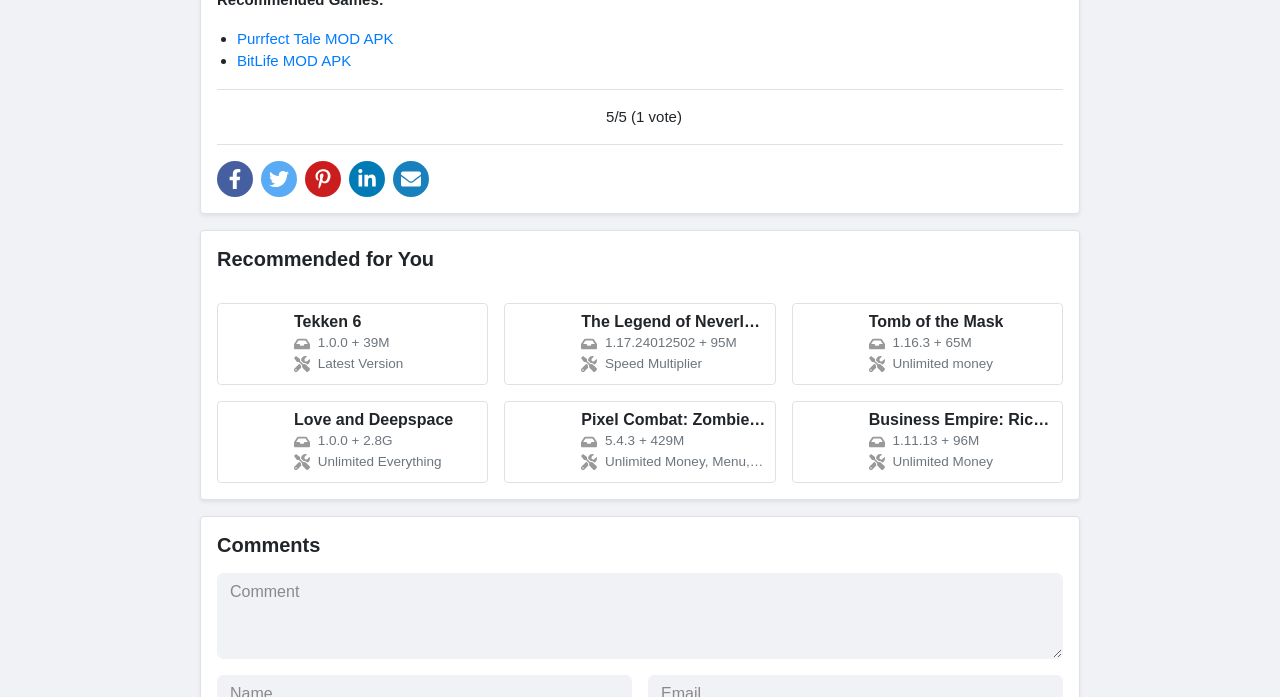Please provide the bounding box coordinates for the element that needs to be clicked to perform the following instruction: "Click on Purrfect Tale MOD APK". The coordinates should be given as four float numbers between 0 and 1, i.e., [left, top, right, bottom].

[0.185, 0.043, 0.307, 0.067]